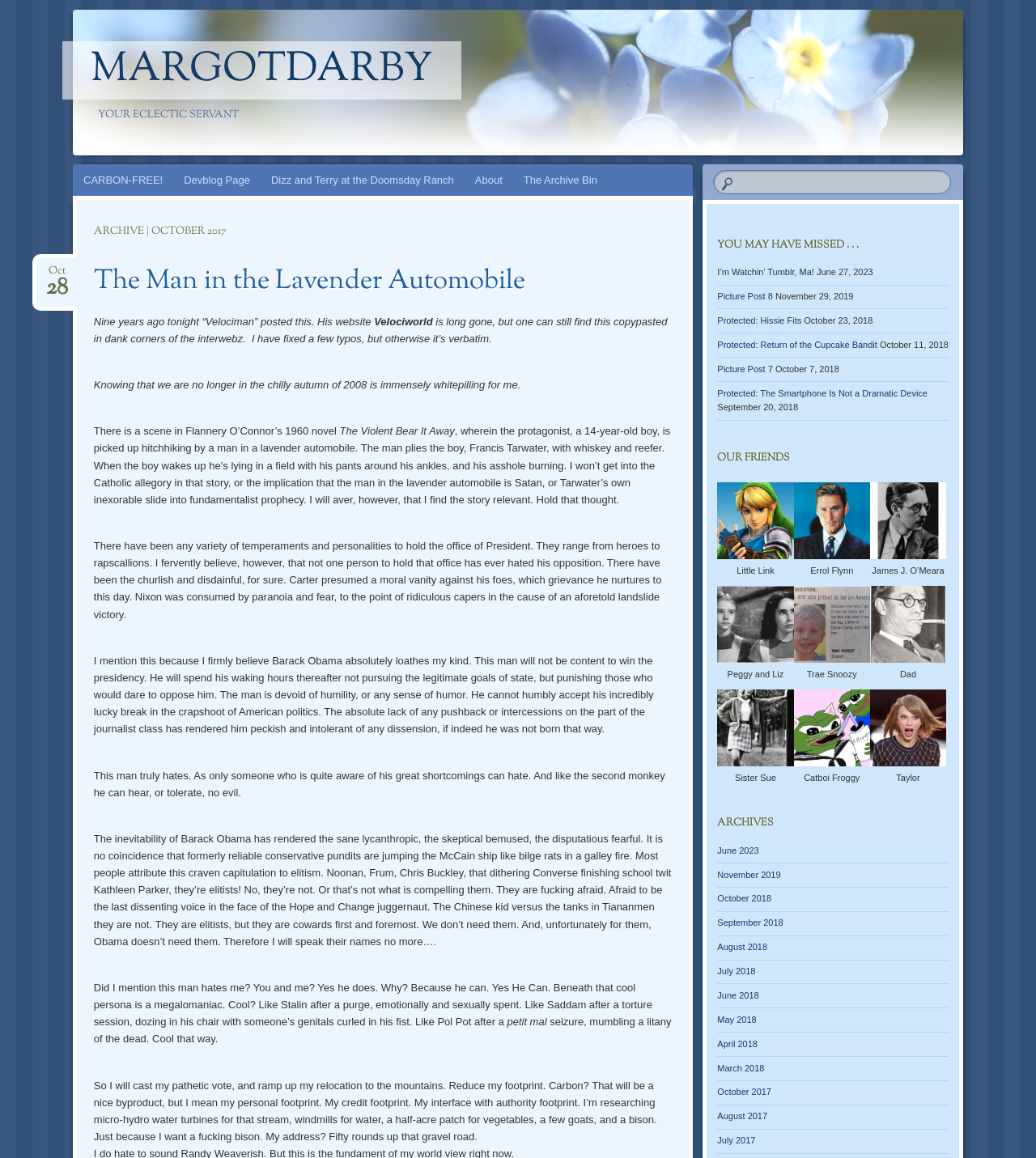Can you pinpoint the bounding box coordinates for the clickable element required for this instruction: "check the 'OUR FRIENDS' section"? The coordinates should be four float numbers between 0 and 1, i.e., [left, top, right, bottom].

[0.692, 0.392, 0.916, 0.401]